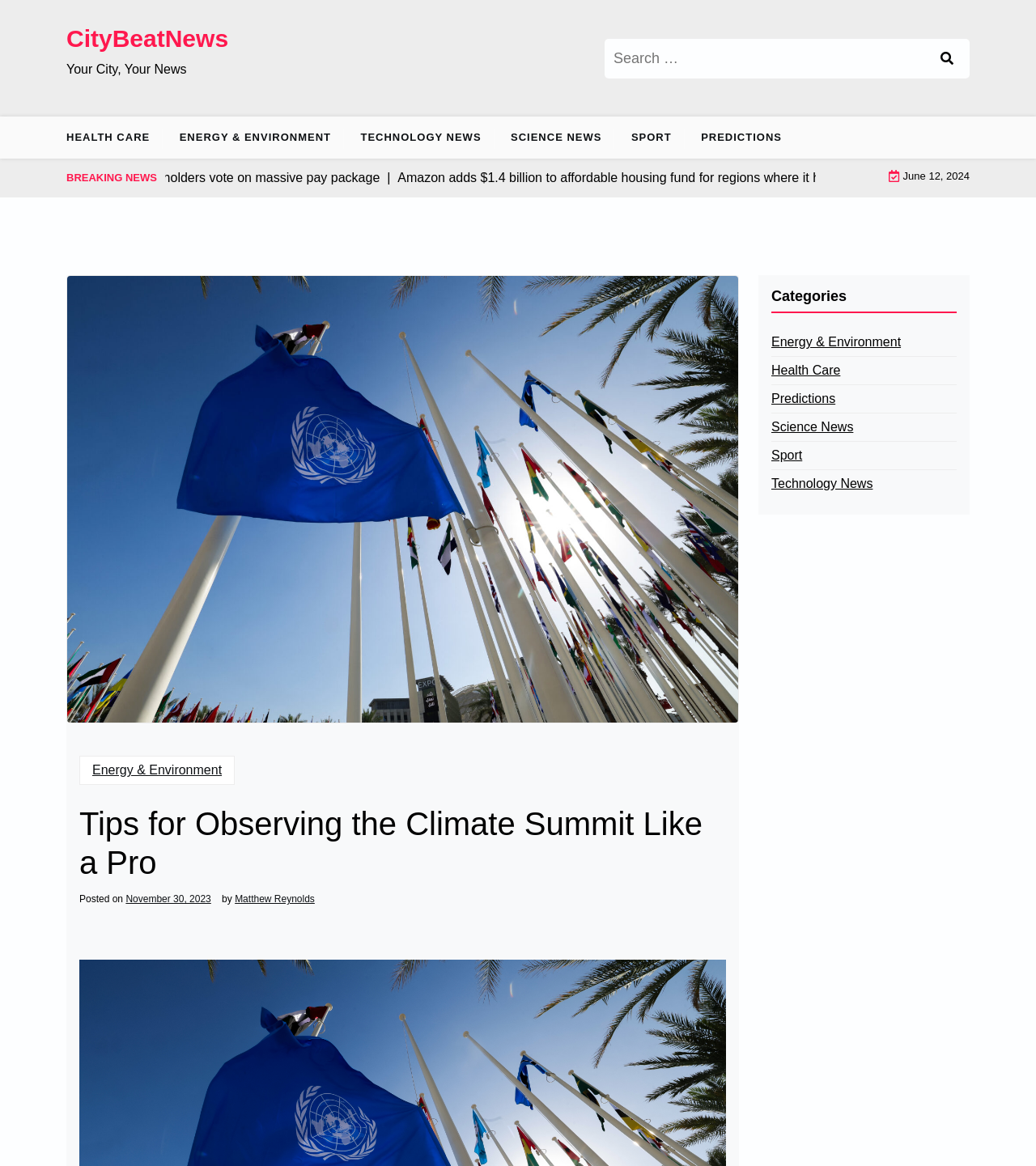Answer the question below in one word or phrase:
What is the date of the article 'Tips for Observing the Climate Summit Like a Pro'?

November 30, 2023